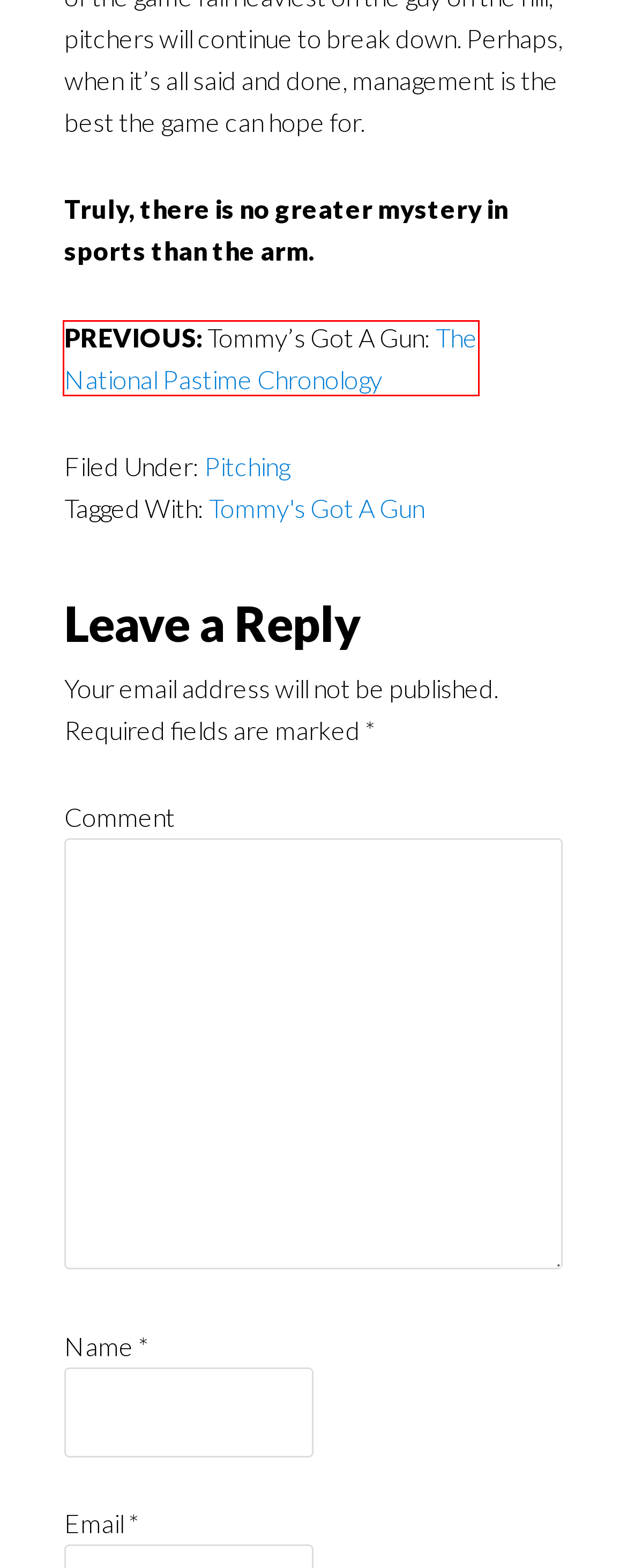Assess the screenshot of a webpage with a red bounding box and determine which webpage description most accurately matches the new page after clicking the element within the red box. Here are the options:
A. BATTLE FOR THE SOUL OF BASEBALL...TRUST THE SCIENCE
B. About - Joel Bradley - Baseball Scout and Pitching Coach
C. The National Pastime Chronology - Evolution of Baseball & Pitching
D. Tommy's Got A Gun - An Analysis & Breakdown of Baseball Arm Injuries
E. BATTLE FOR THE SOUL OF BASEBALL...MEASURING BASEBALL WITH INVISIBLE RULERS
F. BATTLE FOR THE SOUL OF BASEBALL...ORIGINS OF GAME SCIENCE
G. Pitching Archives - Joel Bradley
H. Joel Bradley - International Baseball Scout and Pitching Coach

C